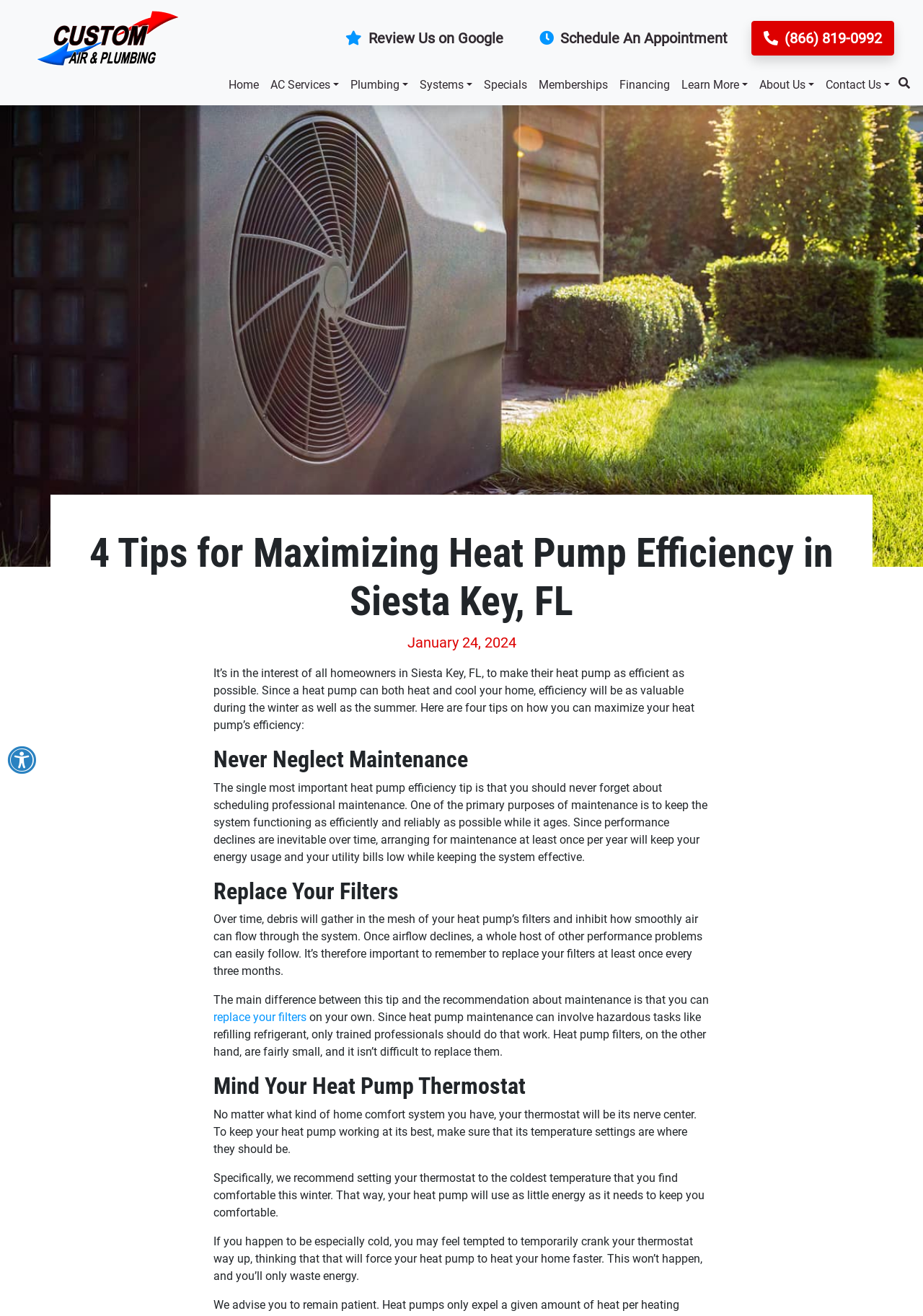Determine the bounding box coordinates of the region I should click to achieve the following instruction: "Click the 'Home' link". Ensure the bounding box coordinates are four float numbers between 0 and 1, i.e., [left, top, right, bottom].

[0.241, 0.054, 0.286, 0.076]